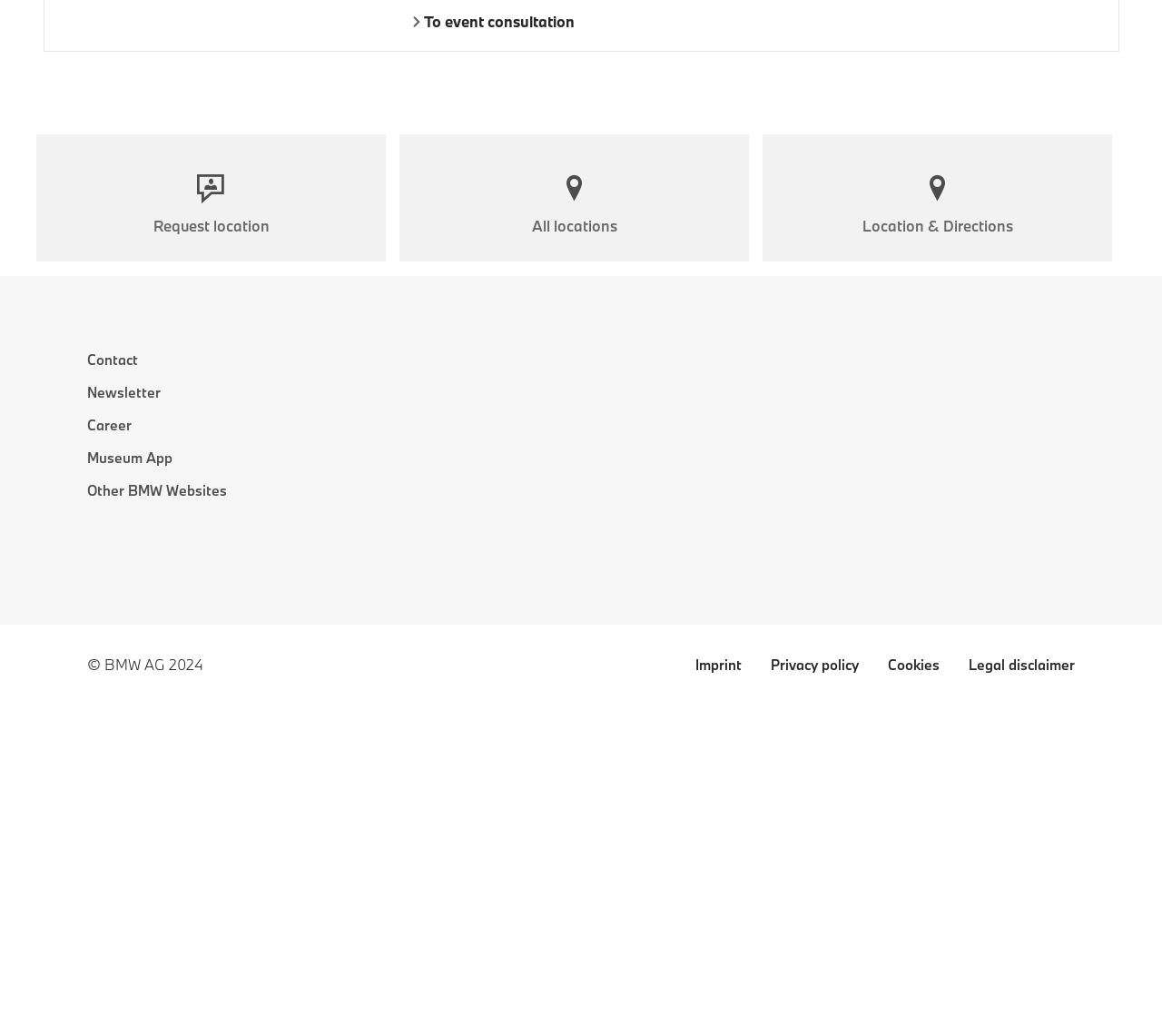Please respond in a single word or phrase: 
What is the purpose of the link with the icon ''?

Request location